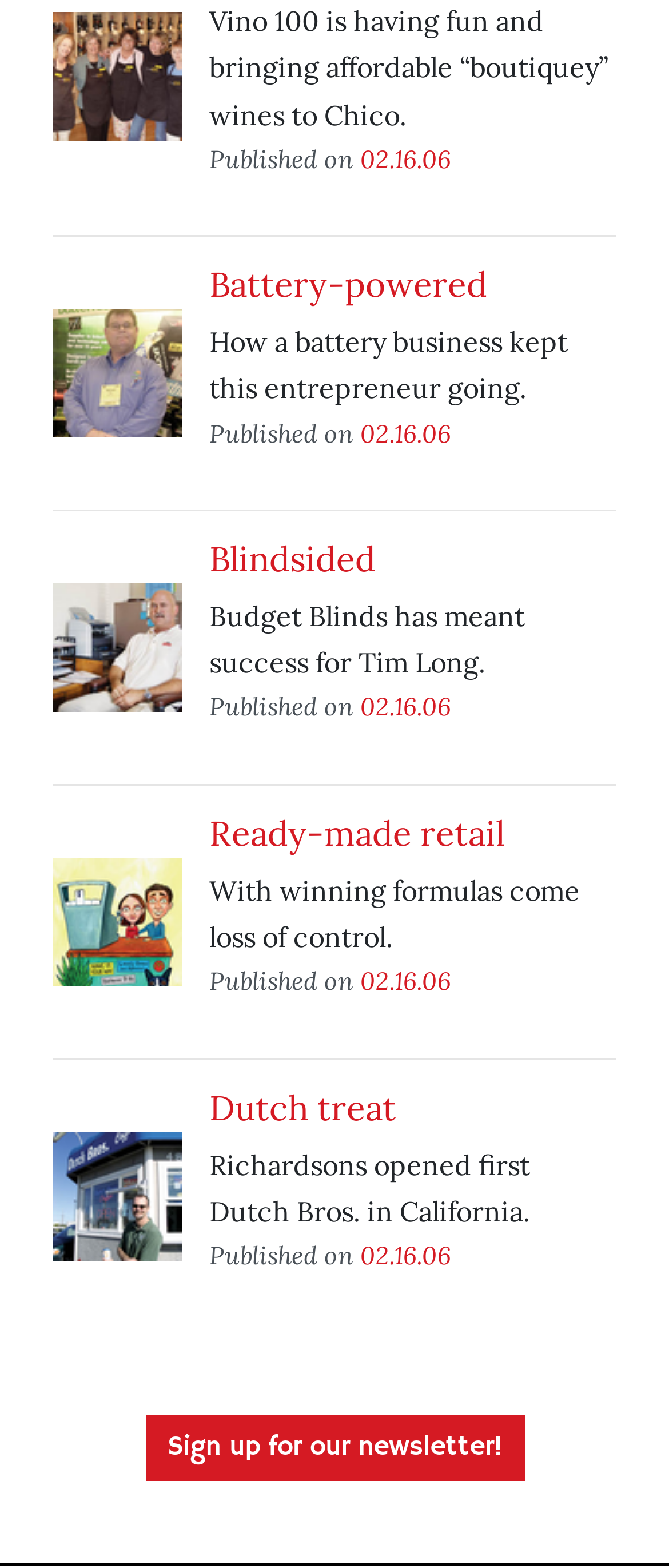Please identify the bounding box coordinates of the region to click in order to complete the given instruction: "Visit 'Battery-powered'". The coordinates should be four float numbers between 0 and 1, i.e., [left, top, right, bottom].

[0.079, 0.197, 0.313, 0.279]